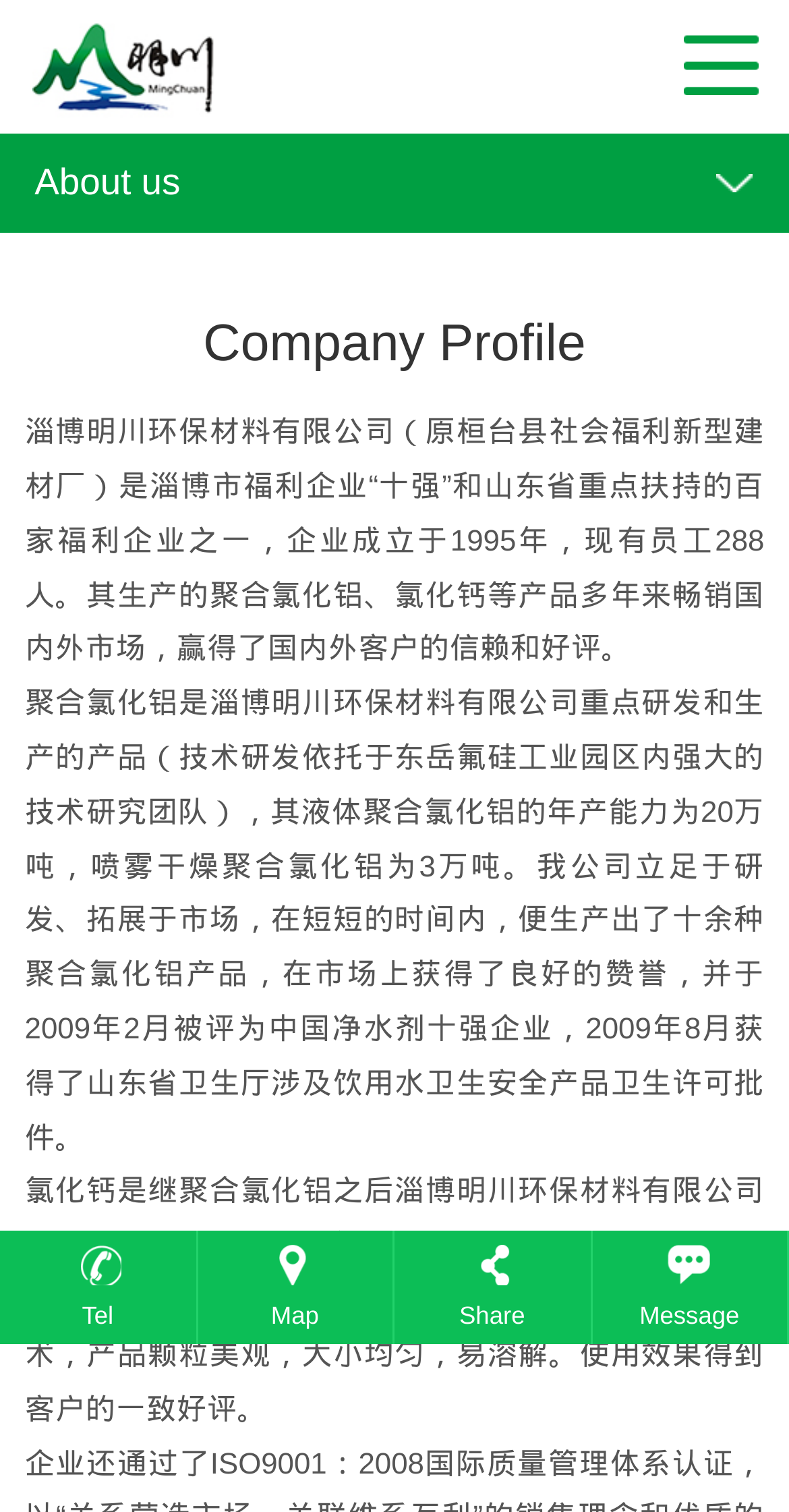How many types of polyaluminum chloride products are produced?
Please provide a single word or phrase answer based on the image.

over 10